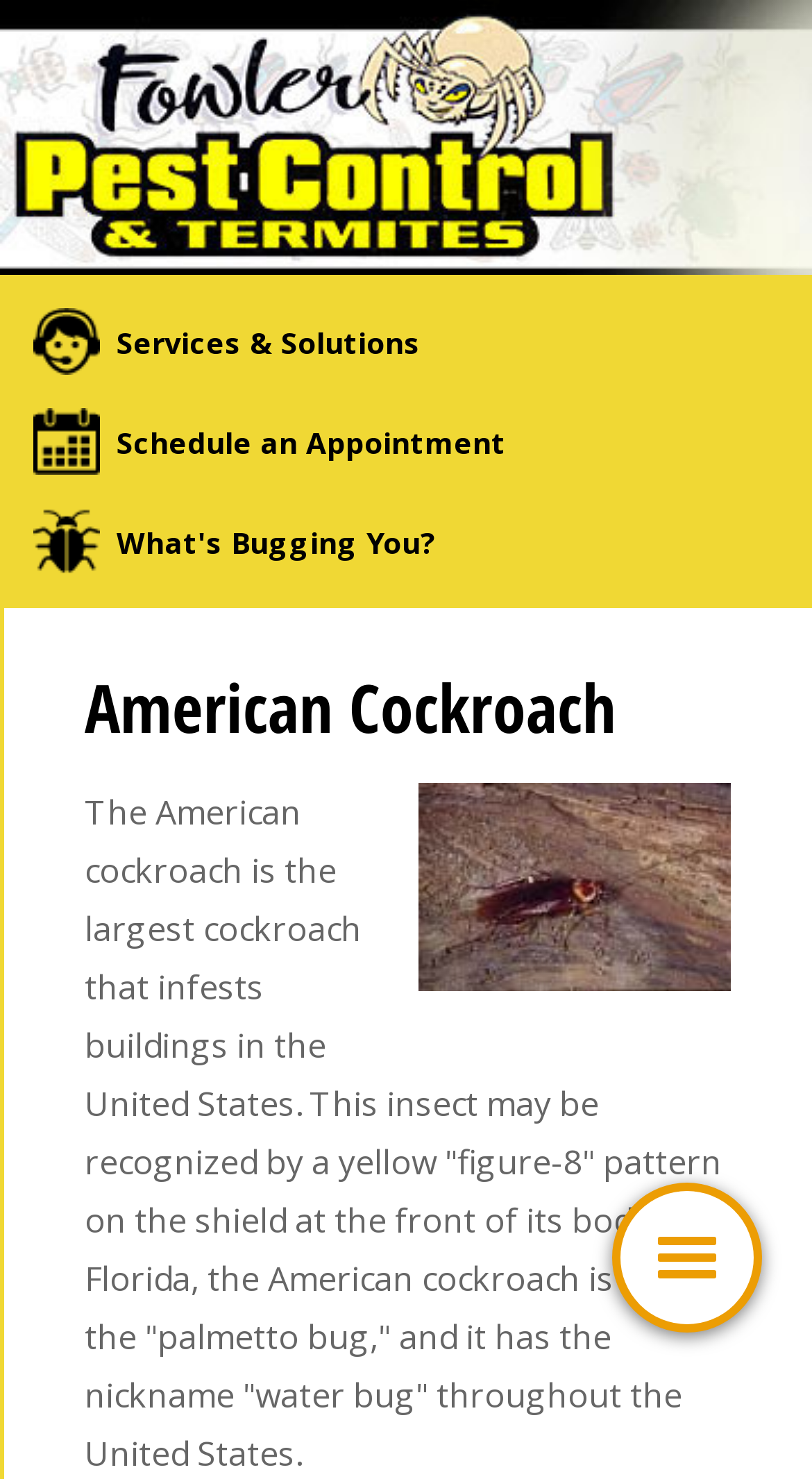What type of service is provided by Fowler Pest Control & Termites? Based on the image, give a response in one word or a short phrase.

pest control